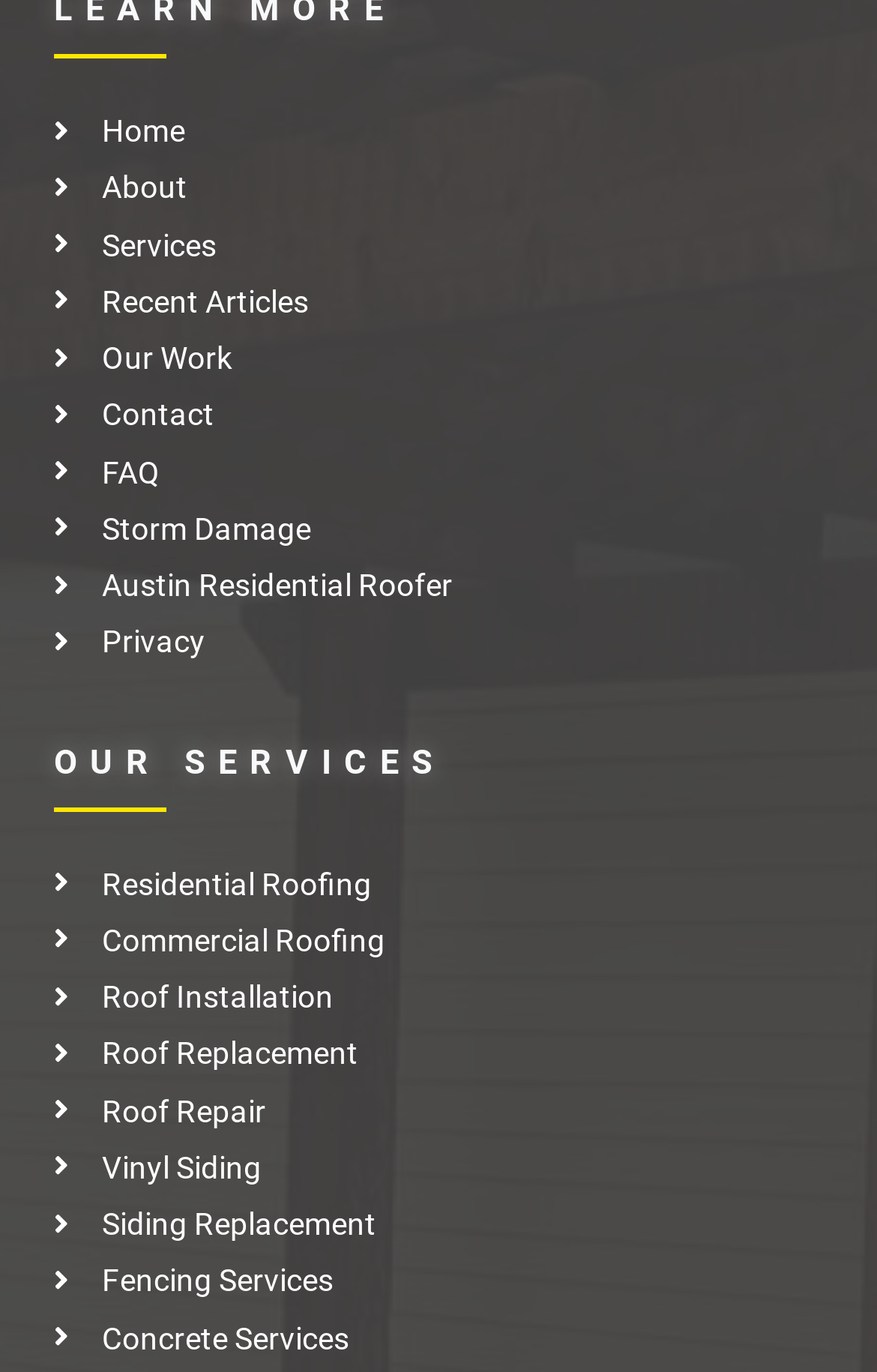Find the bounding box coordinates of the element you need to click on to perform this action: 'read recent articles'. The coordinates should be represented by four float values between 0 and 1, in the format [left, top, right, bottom].

[0.062, 0.203, 0.938, 0.236]